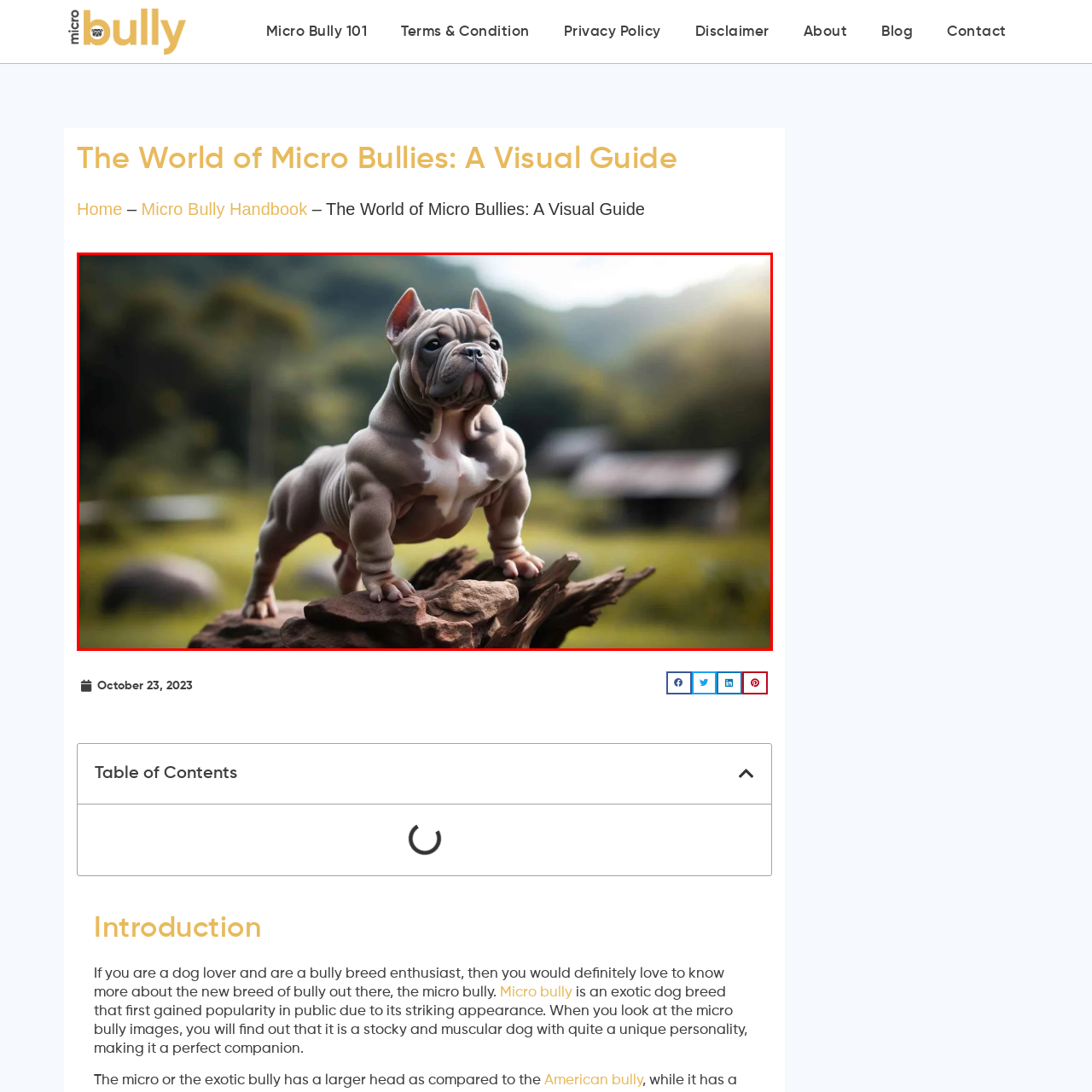Deliver a detailed account of the image that lies within the red box.

A stunning micro bully, posed majestically atop a rocky outcrop, showcases its impressive muscular physique and distinctive features. The dog stands confidently, exuding strength and charisma, with a soft, fawn-colored coat glimmering under the natural light. Its stocky build and broad chest highlight its breed’s characteristic traits, while its attentive gaze surveys the serene landscape behind, revealing hints of a lush, green environment. This engaging composition beautifully captures the unique personality of the micro bully, an exotic breed known for its compact frame and affectionate nature. The harmonious background adds depth to the image, emphasizing the dog’s prominence as it stands proud against the tranquil vista, making it an inviting visual representation for enthusiasts and potential owners alike.